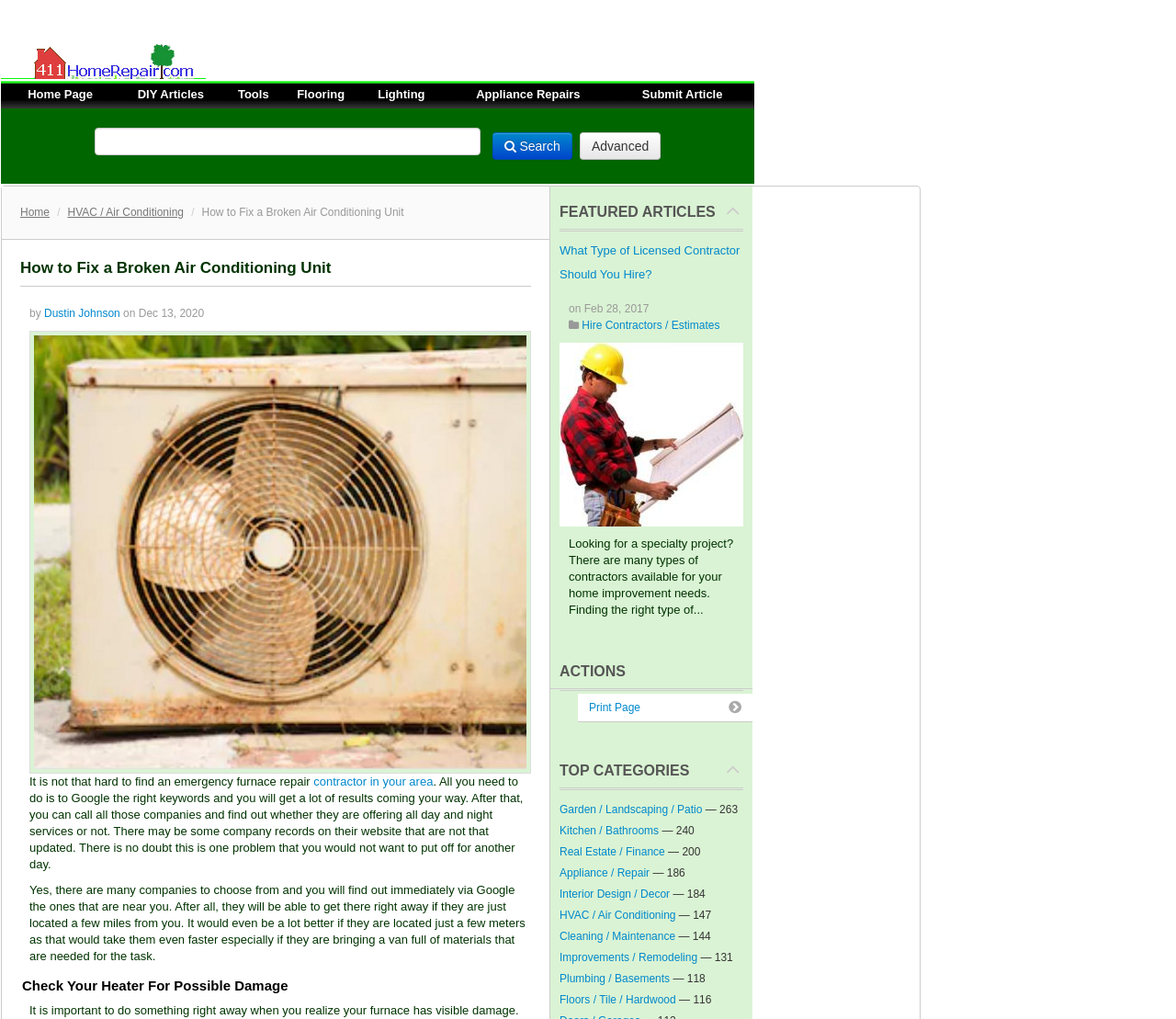Find the bounding box coordinates for the HTML element described as: "HVAC / Air Conditioning". The coordinates should consist of four float values between 0 and 1, i.e., [left, top, right, bottom].

[0.057, 0.202, 0.156, 0.215]